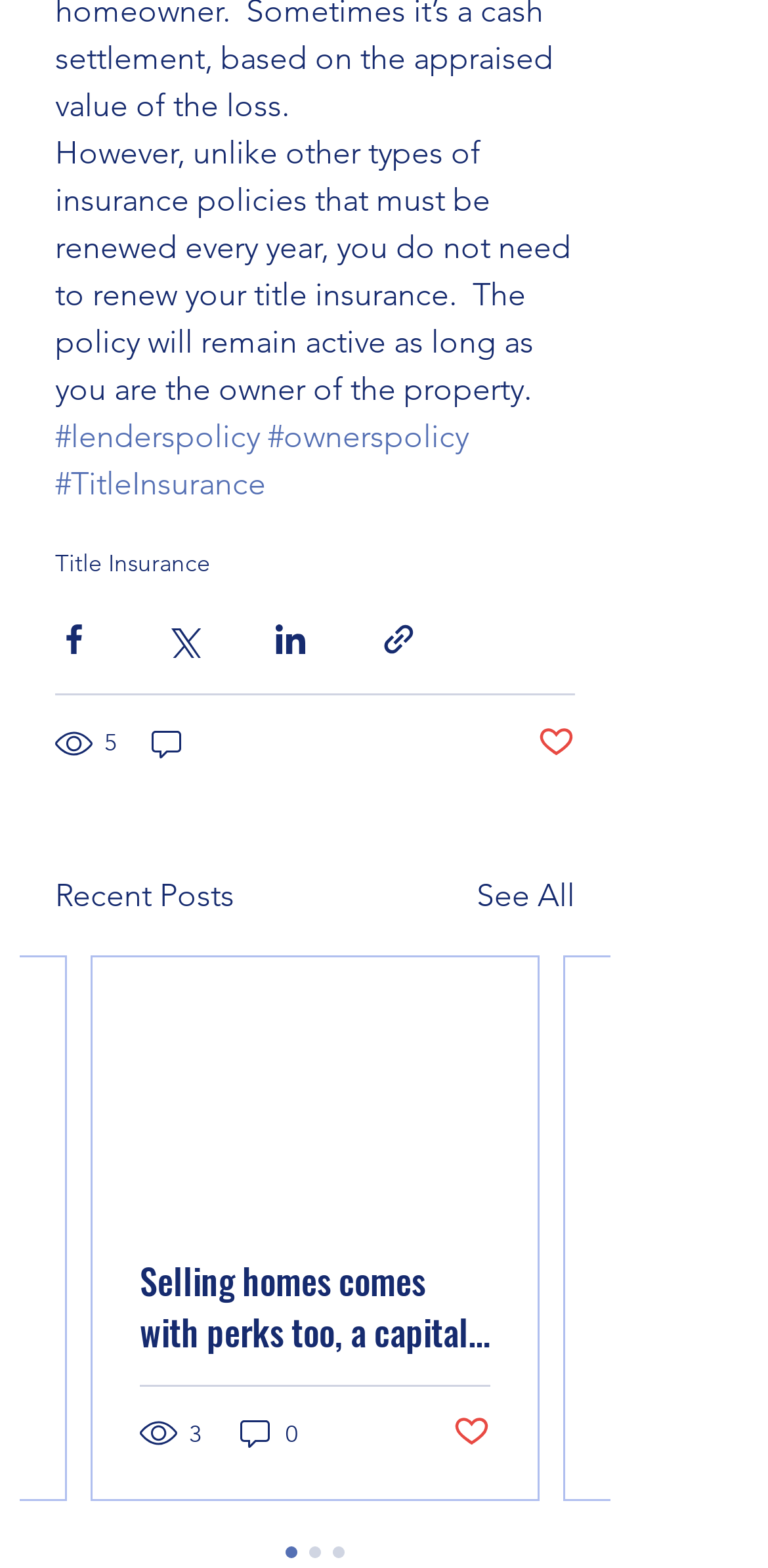What is the purpose of the '#lenderspolicy' link?
Give a single word or phrase answer based on the content of the image.

To learn about lender's policy